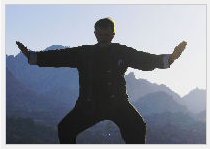Paint a vivid picture with your words by describing the image in detail.

In this serene image, a practitioner stands in a powerful stance, gracefully poised in what appears to be a tai chi or qigong exercise. The figure is silhouetted against a backdrop of majestic mountains and a soft, hazy sky, suggesting a peaceful outdoor setting early in the morning or late afternoon. Dressed in traditional tai chi attire, the individual's arms are extended, embodying the fluid and meditative movements associated with these practices. This visual encapsulates the essence of tai chi and qigong, emphasizing harmony, balance, and connection with nature, inviting viewers to explore and embrace the benefits of these ancient disciplines.